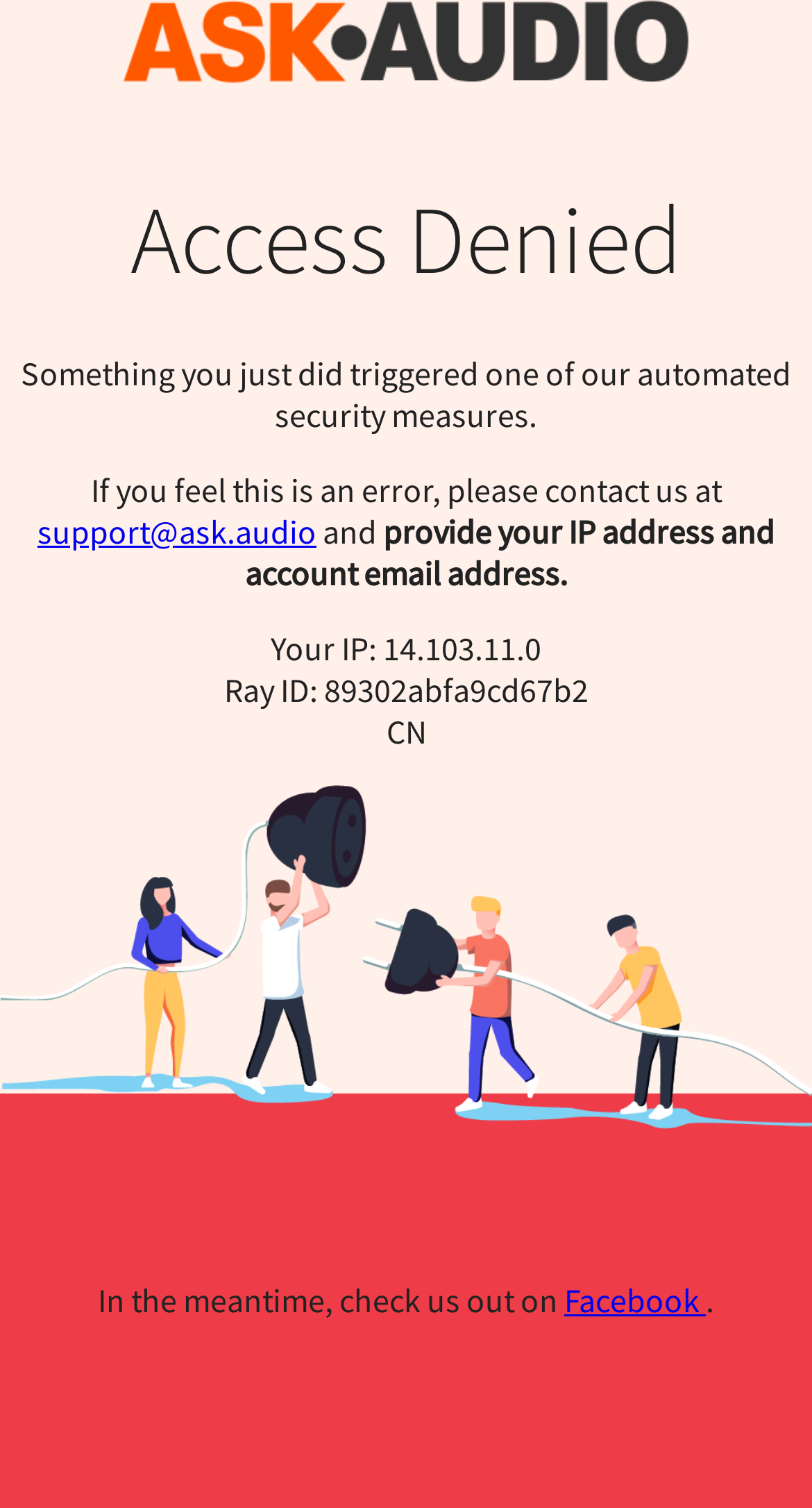Using the details from the image, please elaborate on the following question: What is the current IP address?

The StaticText element 'Your IP: 14.103.11.0' displays the current IP address.